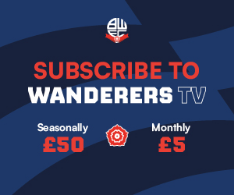Explain in detail what you see in the image.

The image promotes subscriptions to "Wanderers TV," featuring a bold invitation to supporters. It highlights two pricing options: a seasonal subscription for £50 and a monthly subscription for £5. The backdrop consists of vibrant blue and dark blue waves, enhancing readability with the text in contrasting white and red. The Bolton Wanderers logo is prominently displayed at the top, emphasizing the club’s identity and connection to its fanbase.